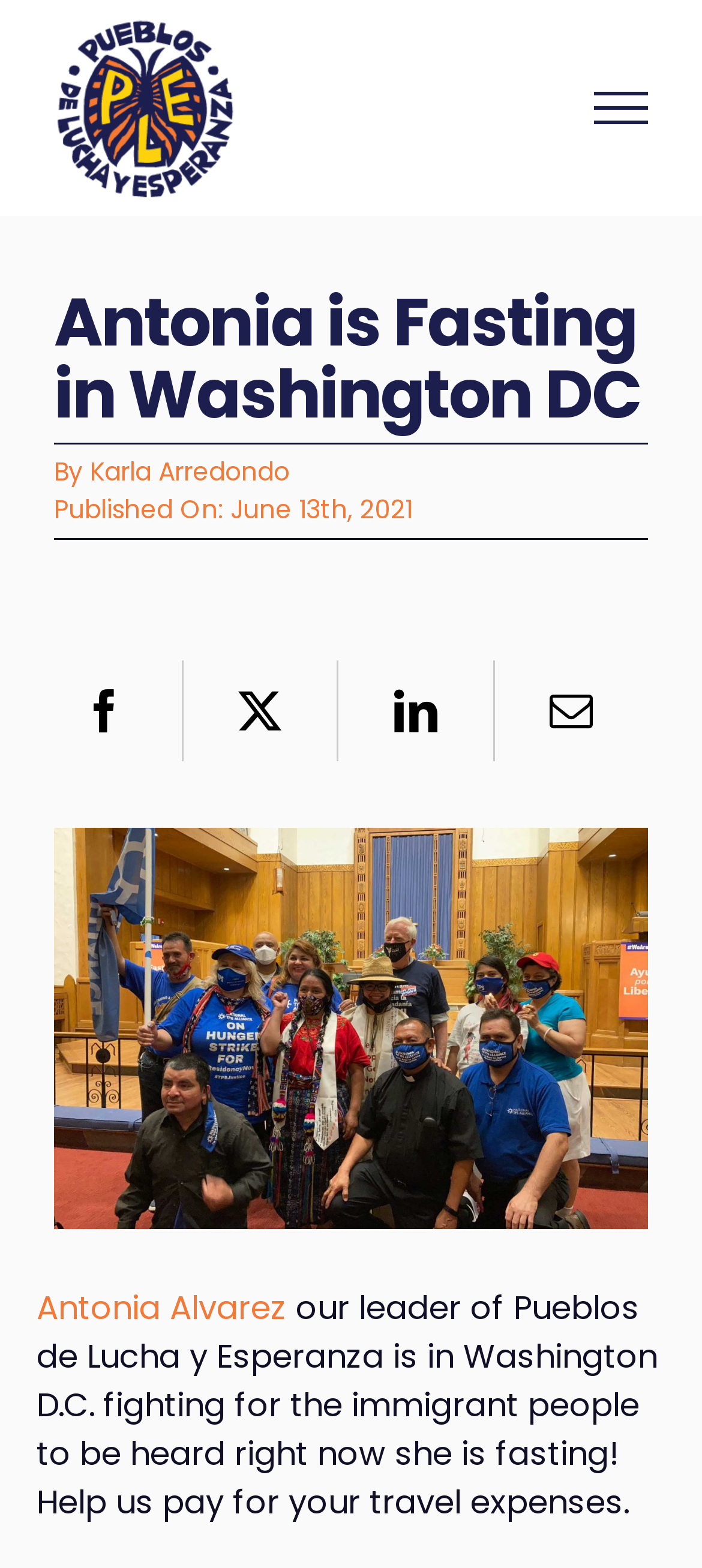Using the element description: "alt="Pueblos Midwest Logo"", determine the bounding box coordinates for the specified UI element. The coordinates should be four float numbers between 0 and 1, [left, top, right, bottom].

[0.077, 0.011, 0.333, 0.126]